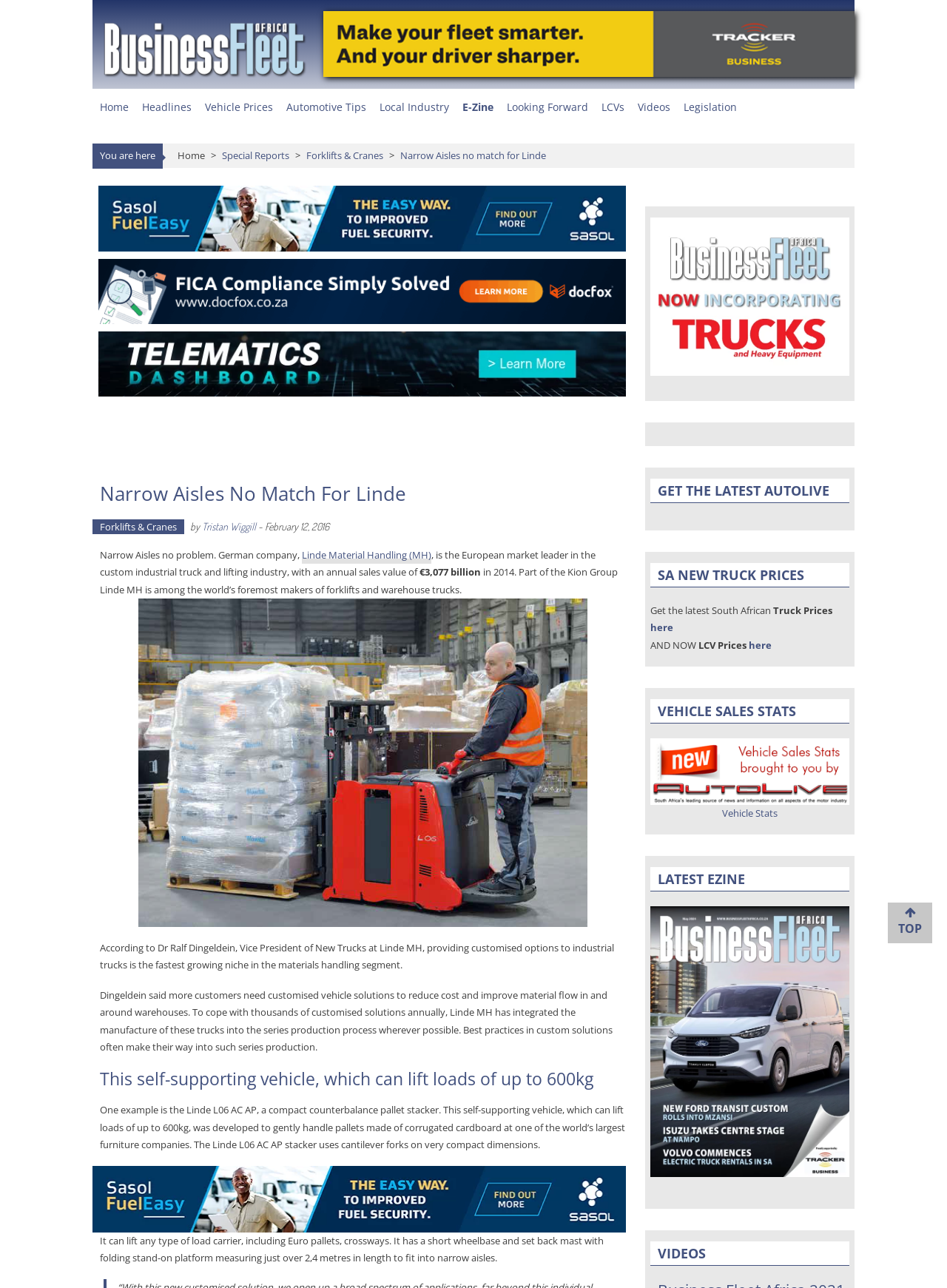What is the length of the Linde L06 AC AP stacker's folding stand-on platform?
Offer a detailed and full explanation in response to the question.

I found this answer by reading the text that describes the Linde L06 AC AP stacker, which says 'It has a short wheelbase and set back mast with folding stand-on platform measuring just over 2,4 metres in length to fit into narrow aisles.'